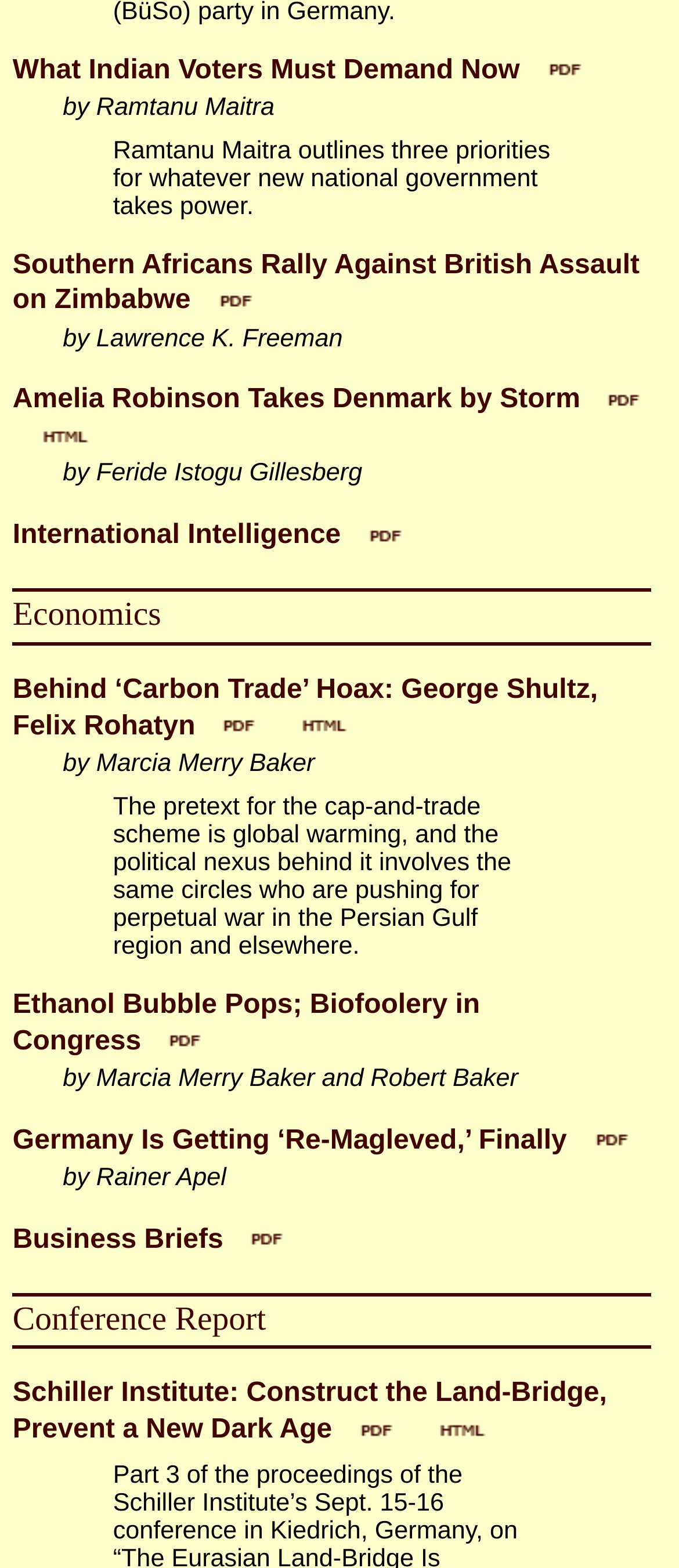From the given element description: "International Intelligence", find the bounding box for the UI element. Provide the coordinates as four float numbers between 0 and 1, in the order [left, top, right, bottom].

[0.019, 0.332, 0.605, 0.351]